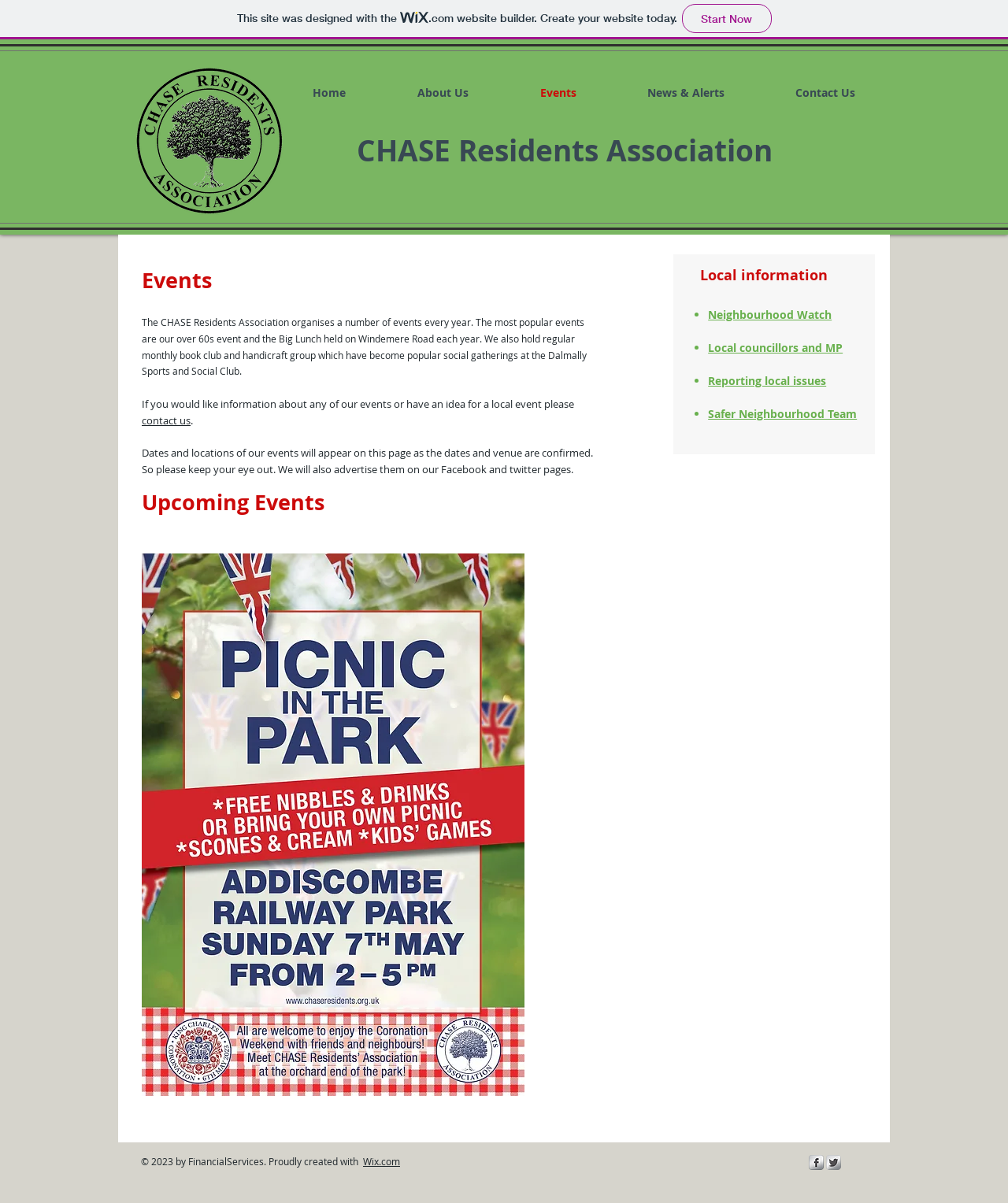Please find the bounding box for the UI component described as follows: "Contact Us".

[0.754, 0.069, 0.884, 0.085]